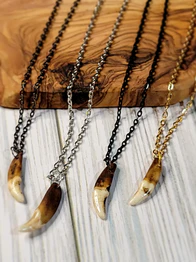Offer a detailed account of the various components present in the image.

This image showcases a collection of beautifully crafted necklaces featuring coyote tooth pendants. Each pendant is uniquely designed, showcasing a blend of natural tones and textures that evoke a rustic charm. The necklaces are presented on a wooden surface, enhancing their earthy aesthetic. 

In the background, the pendants hang individually from chains of various colors, including silver, black, and gold. This variety allows for personal expression and style, making them ideal for different fashion preferences. The craftsmanship emphasizes the organic beauty of the materials, making these necklaces a perfect accessory for nature lovers or those seeking a distinctive jewelry piece.